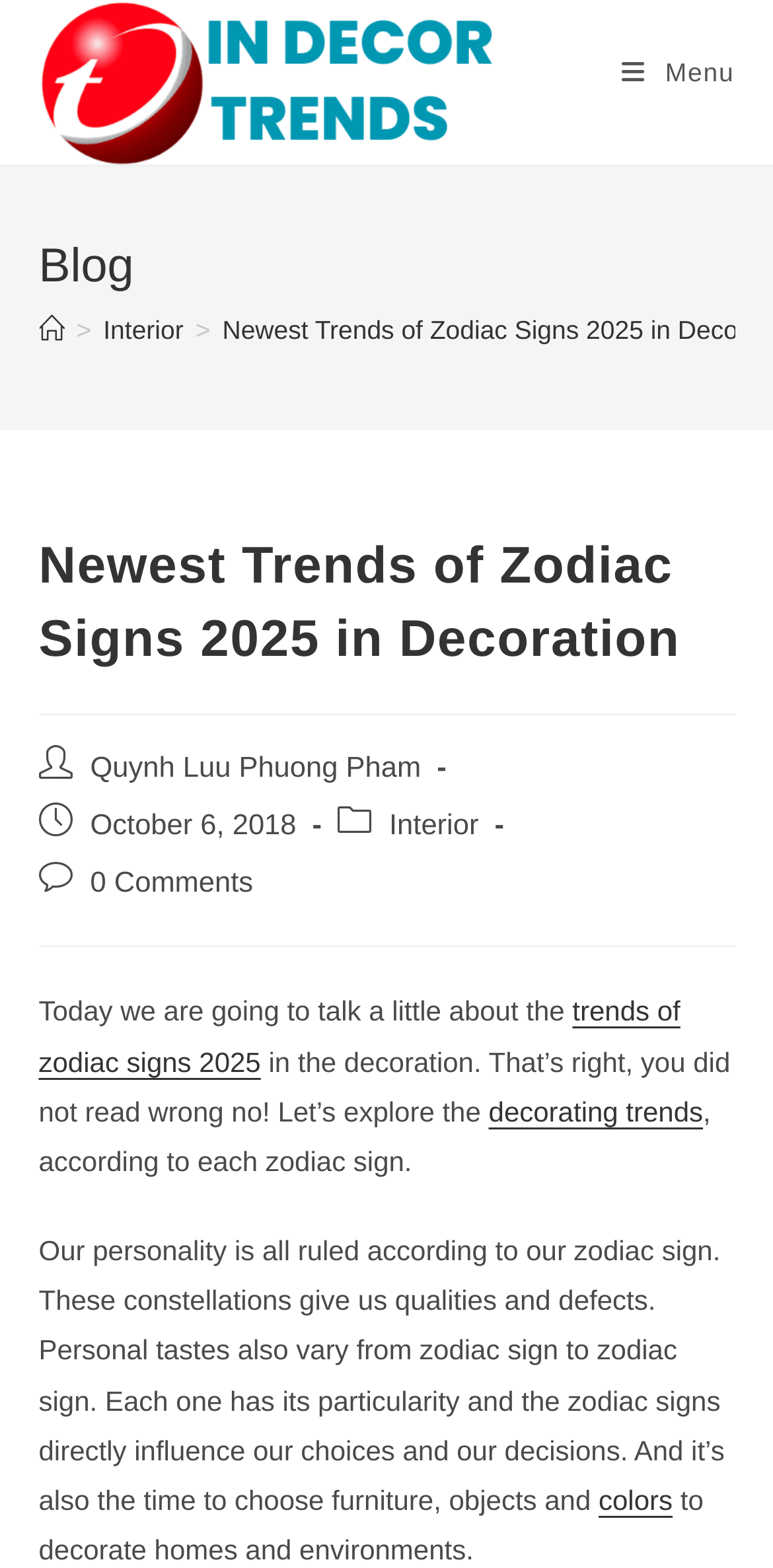Please identify the bounding box coordinates of the element's region that I should click in order to complete the following instruction: "Read the post by Quynh Luu Phuong Pham". The bounding box coordinates consist of four float numbers between 0 and 1, i.e., [left, top, right, bottom].

[0.117, 0.48, 0.545, 0.501]